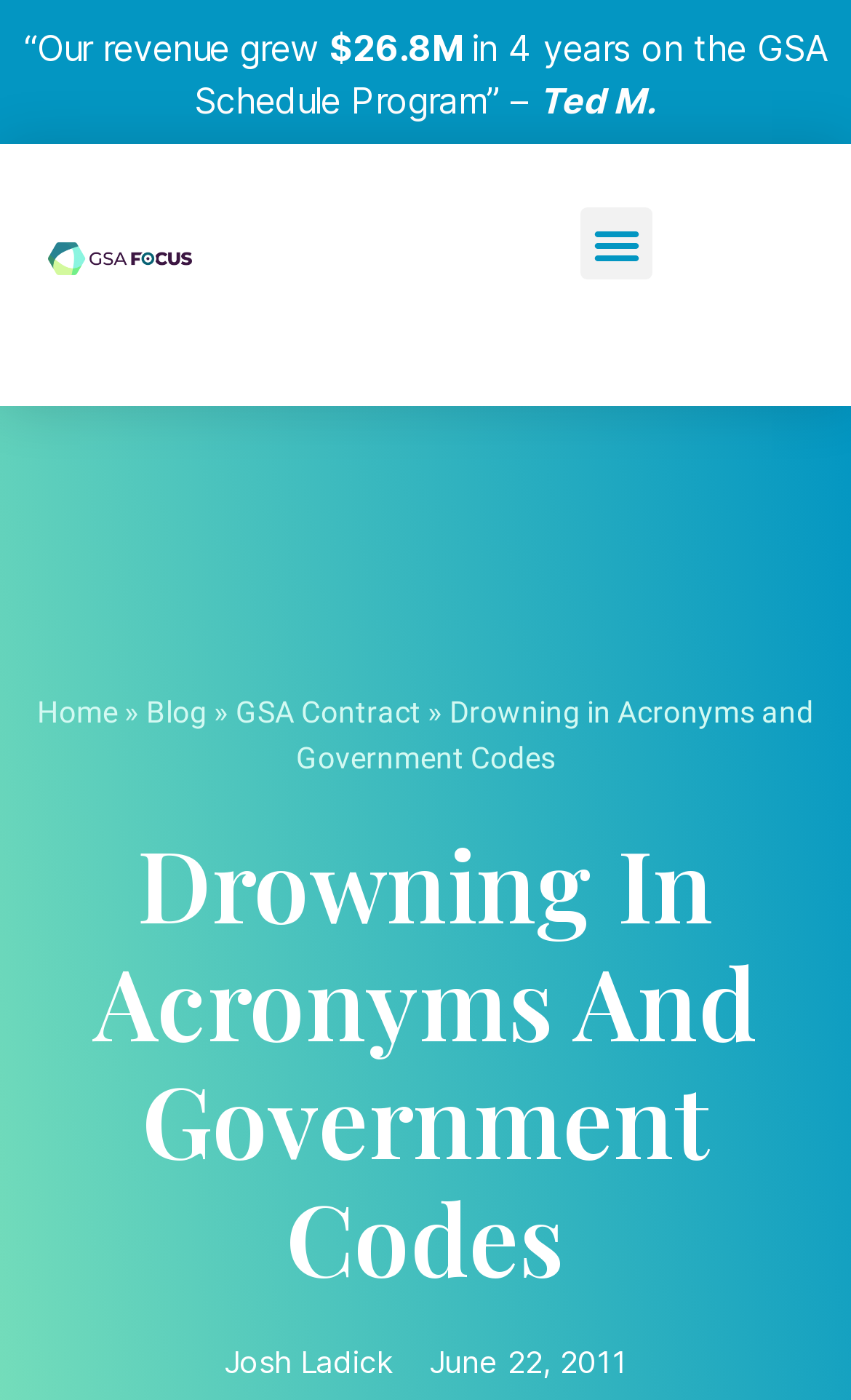Identify and generate the primary title of the webpage.

Drowning In Acronyms And Government Codes